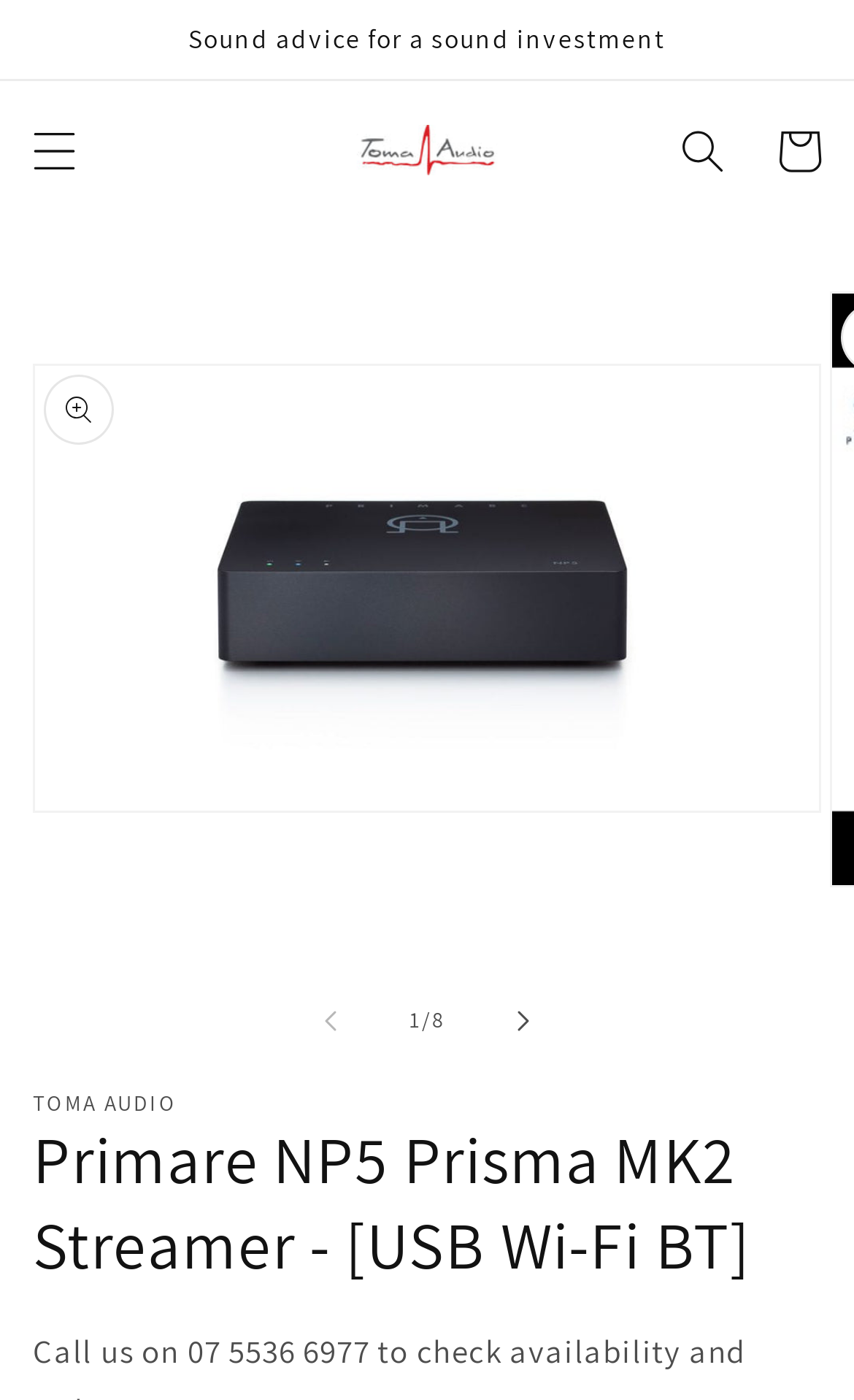What is the purpose of the button with the text 'Menu'?
Refer to the image and give a detailed answer to the question.

I found the purpose of the button with the text 'Menu' by looking at the button element which has an expanded property set to False and a controls property set to 'menu-drawer', suggesting that it opens a menu drawer when clicked.